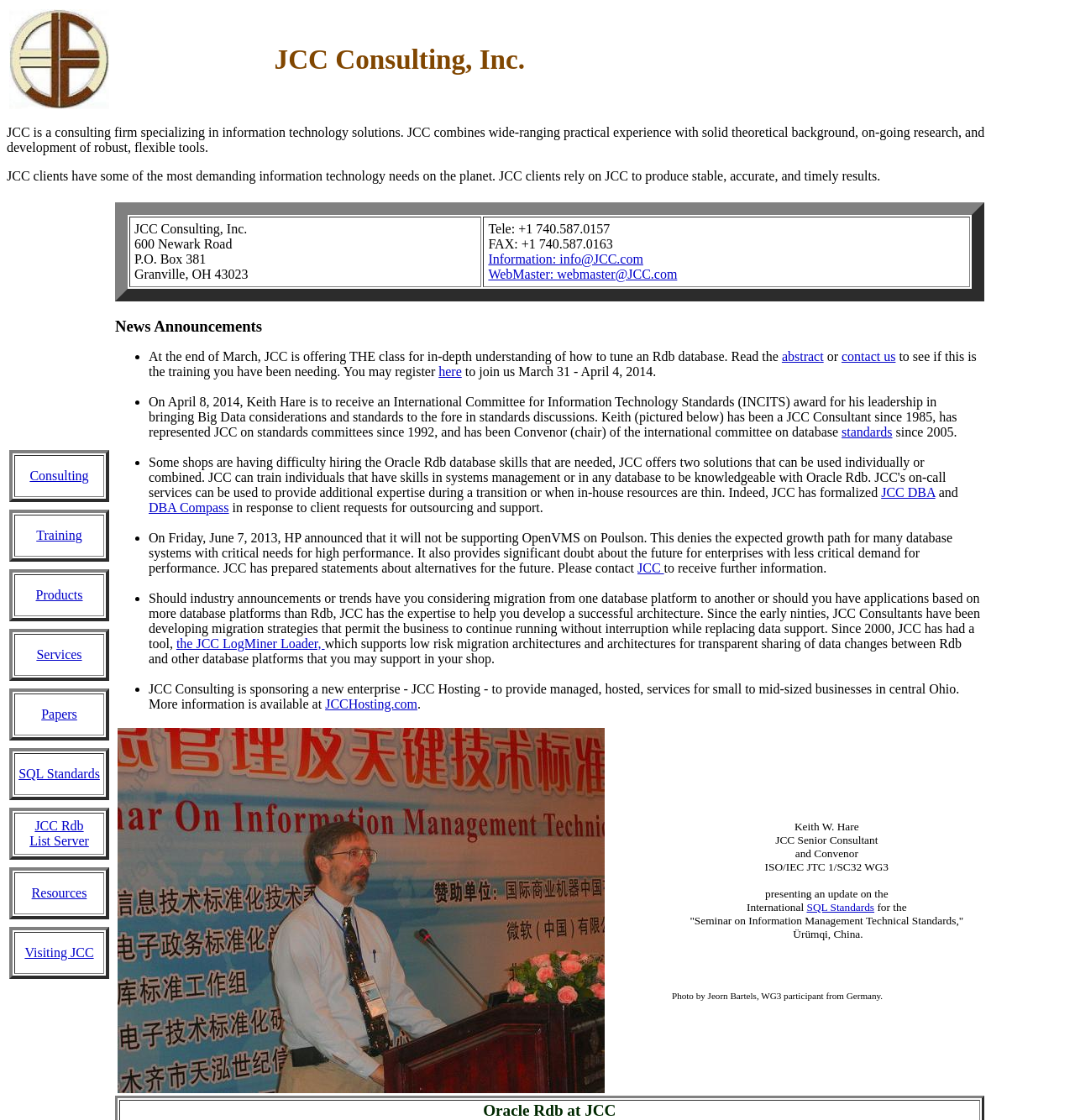Please determine the bounding box coordinates for the element that should be clicked to follow these instructions: "Click on the 'abstract' link".

[0.727, 0.312, 0.766, 0.324]